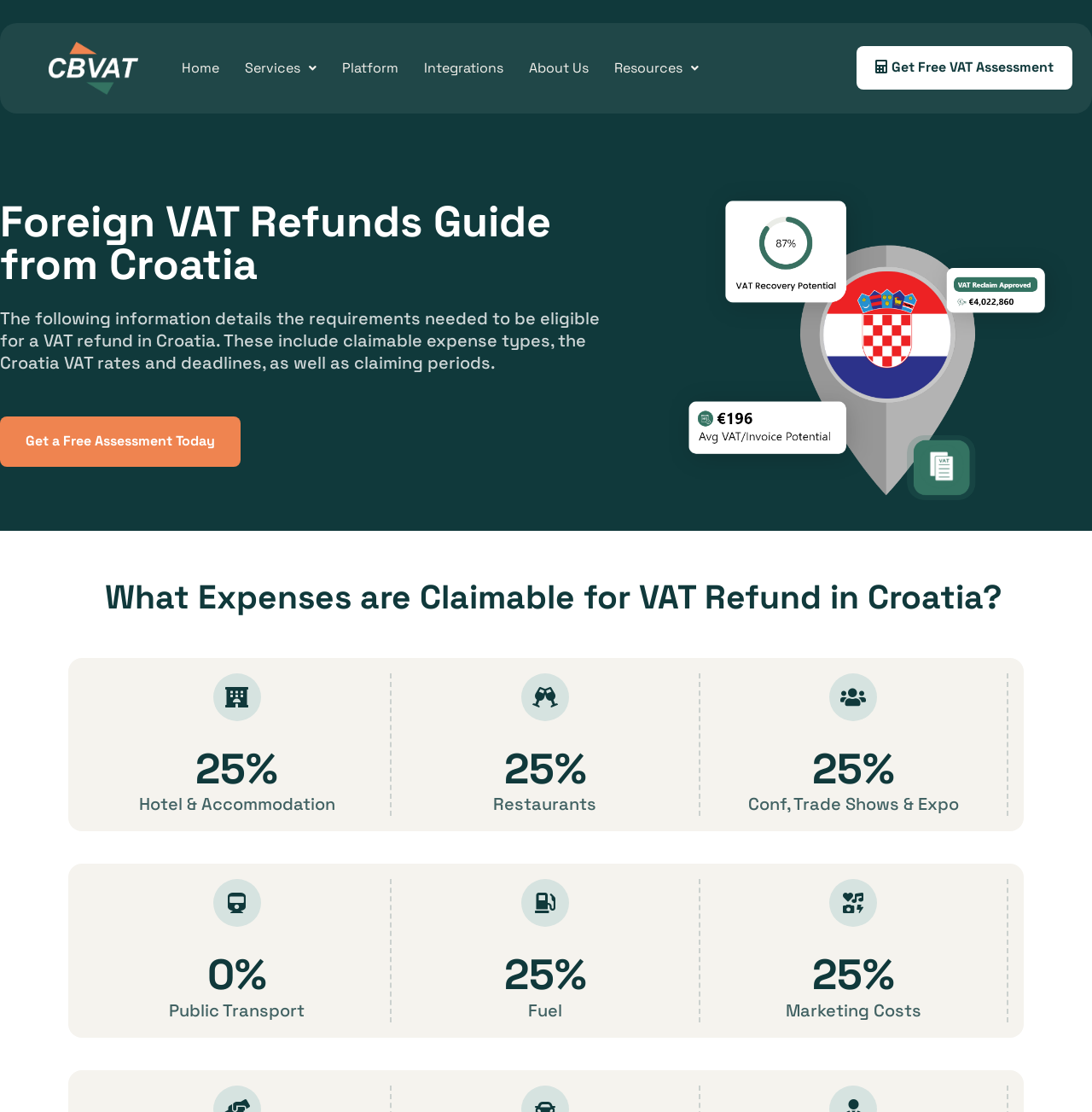What type of expenses are claimable for VAT refund in Croatia?
Using the image, give a concise answer in the form of a single word or short phrase.

Hotel, Restaurants, etc.